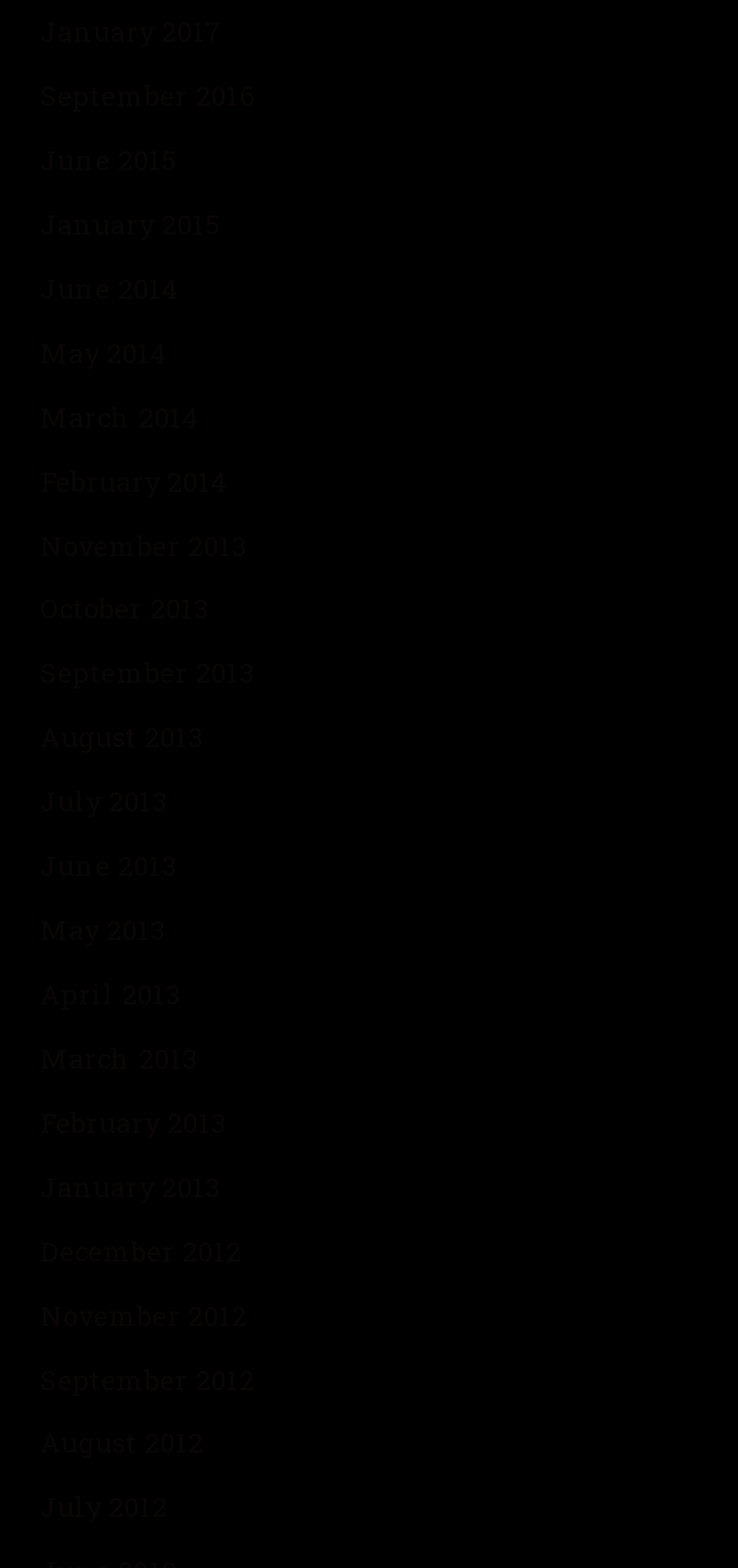Please provide a short answer using a single word or phrase for the question:
Is there a link for April 2014?

Yes